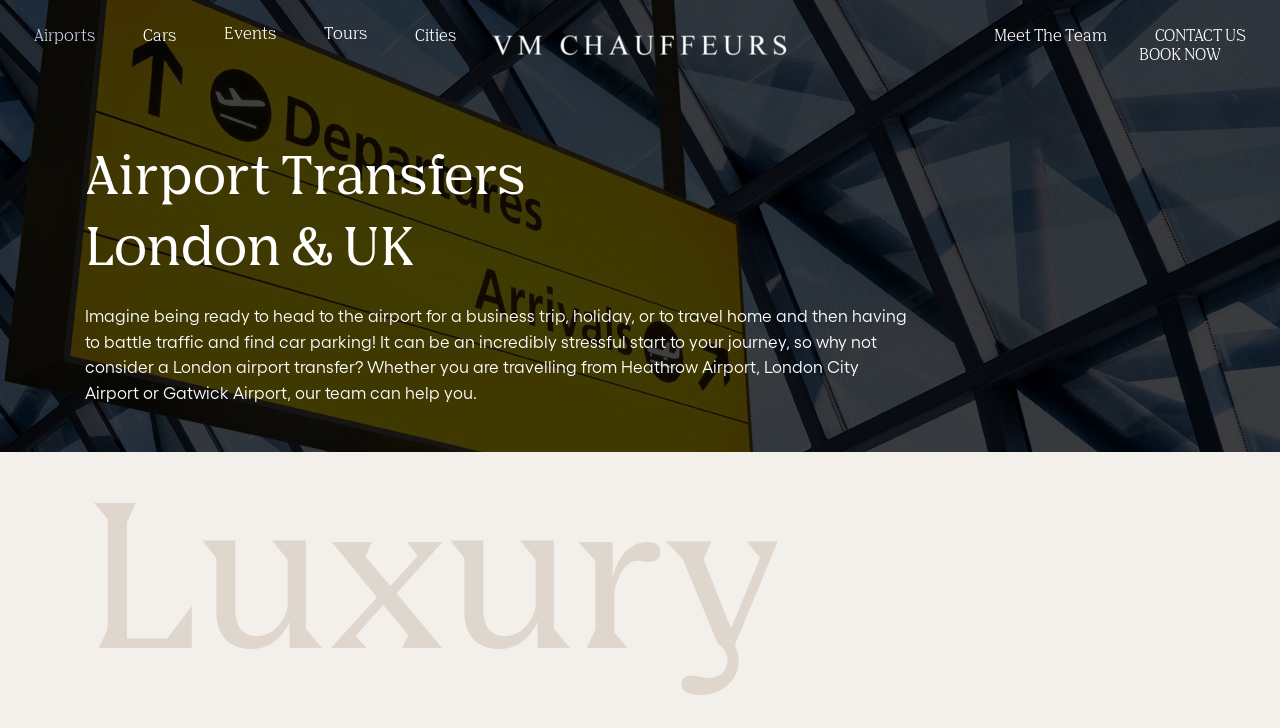Identify the bounding box coordinates of the clickable section necessary to follow the following instruction: "Contact us". The coordinates should be presented as four float numbers from 0 to 1, i.e., [left, top, right, bottom].

[0.884, 0.034, 0.992, 0.074]